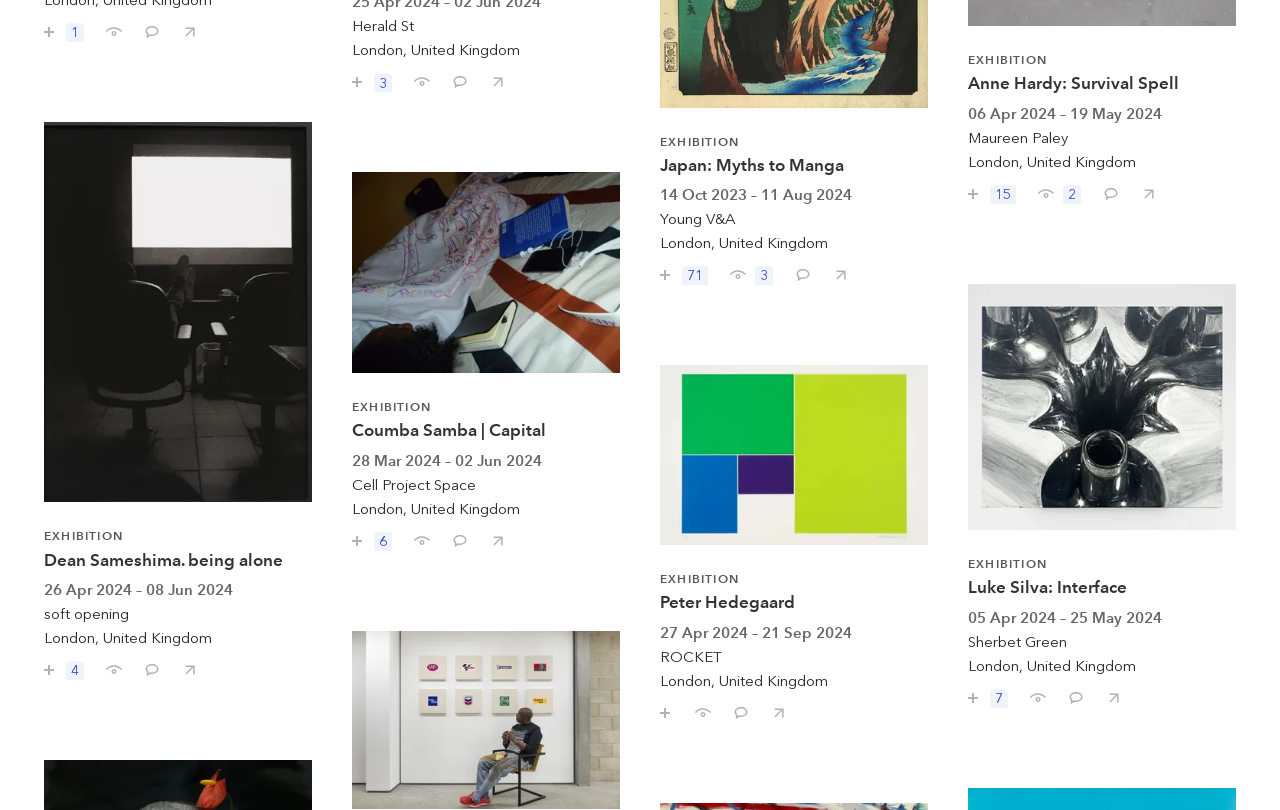Please find and report the bounding box coordinates of the element to click in order to perform the following action: "Save Thick, Stretchy, Sticky Space". The coordinates should be expressed as four float numbers between 0 and 1, in the format [left, top, right, bottom].

[0.023, 0.015, 0.073, 0.052]